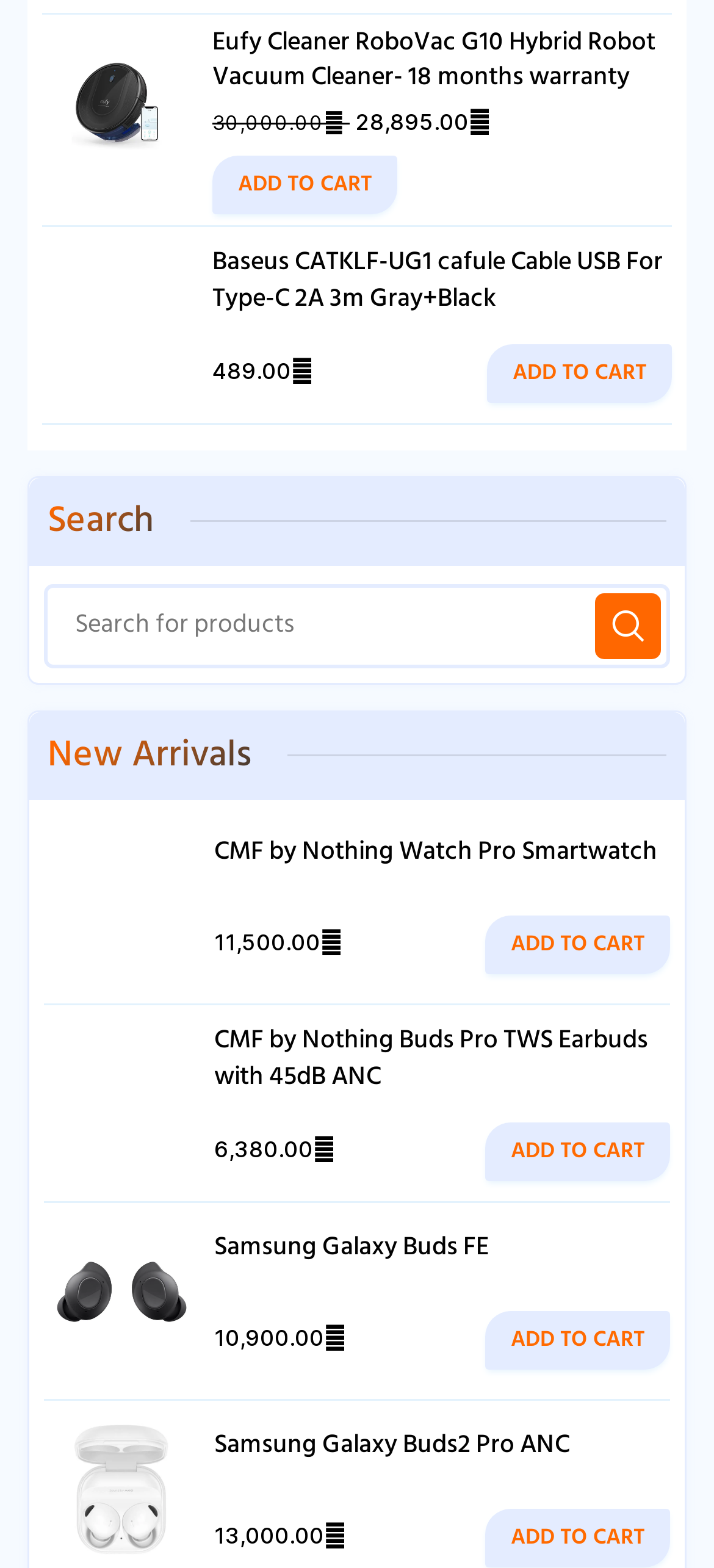What is the price of the CMF by Nothing Watch Pro Smartwatch?
Using the image, provide a concise answer in one word or a short phrase.

11,500.00